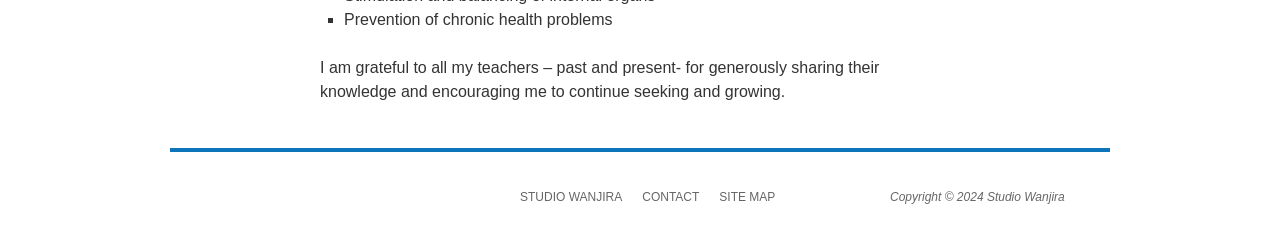Respond with a single word or short phrase to the following question: 
What is the name of the studio?

Studio Wanjira